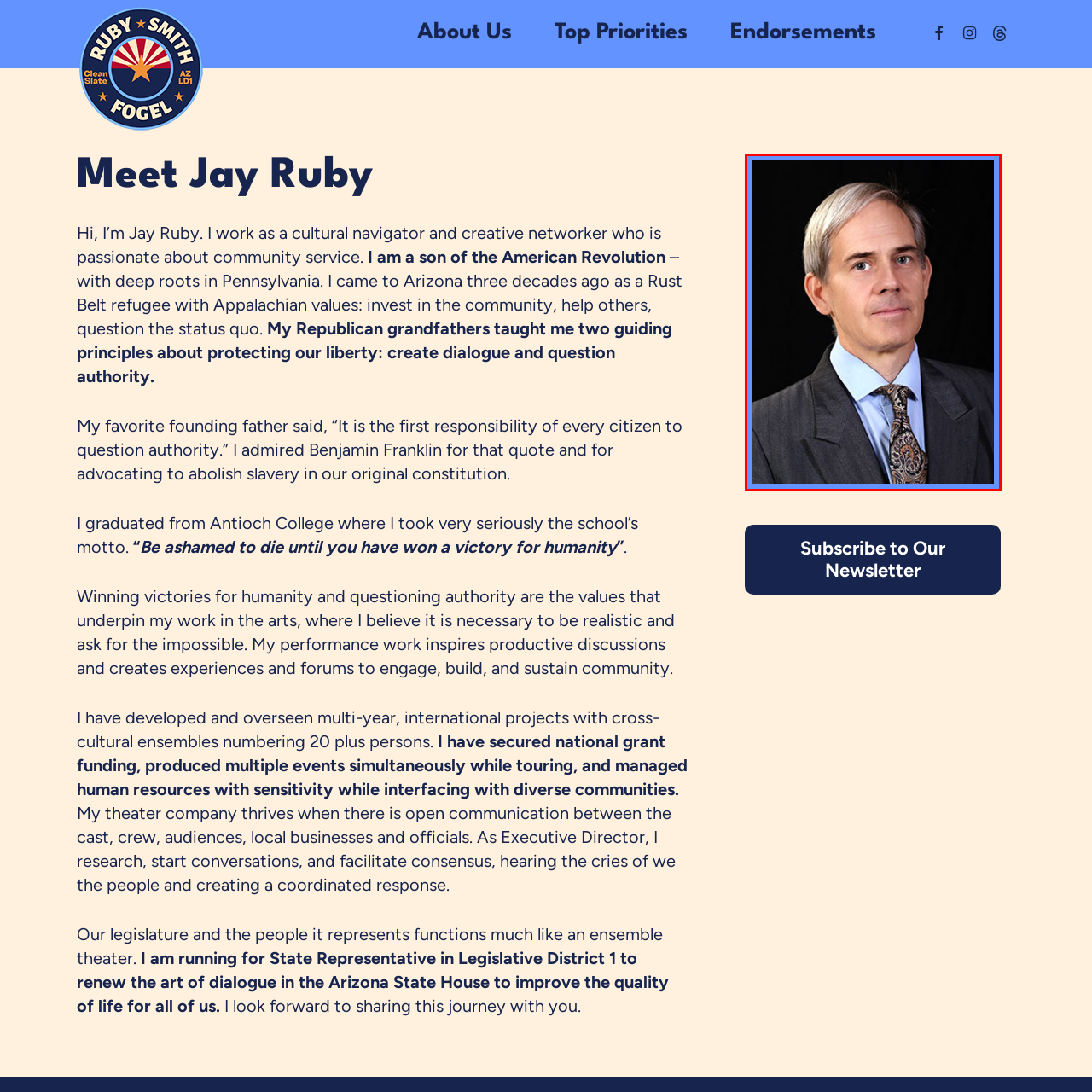Focus on the portion of the image highlighted in red and deliver a detailed explanation for the following question: What is Jay Ruby's goal in the Arizona State House?

According to the caption, Jay Ruby aims to 'renew the art of dialogue in the Arizona State House' as part of his commitment to public service and leadership.